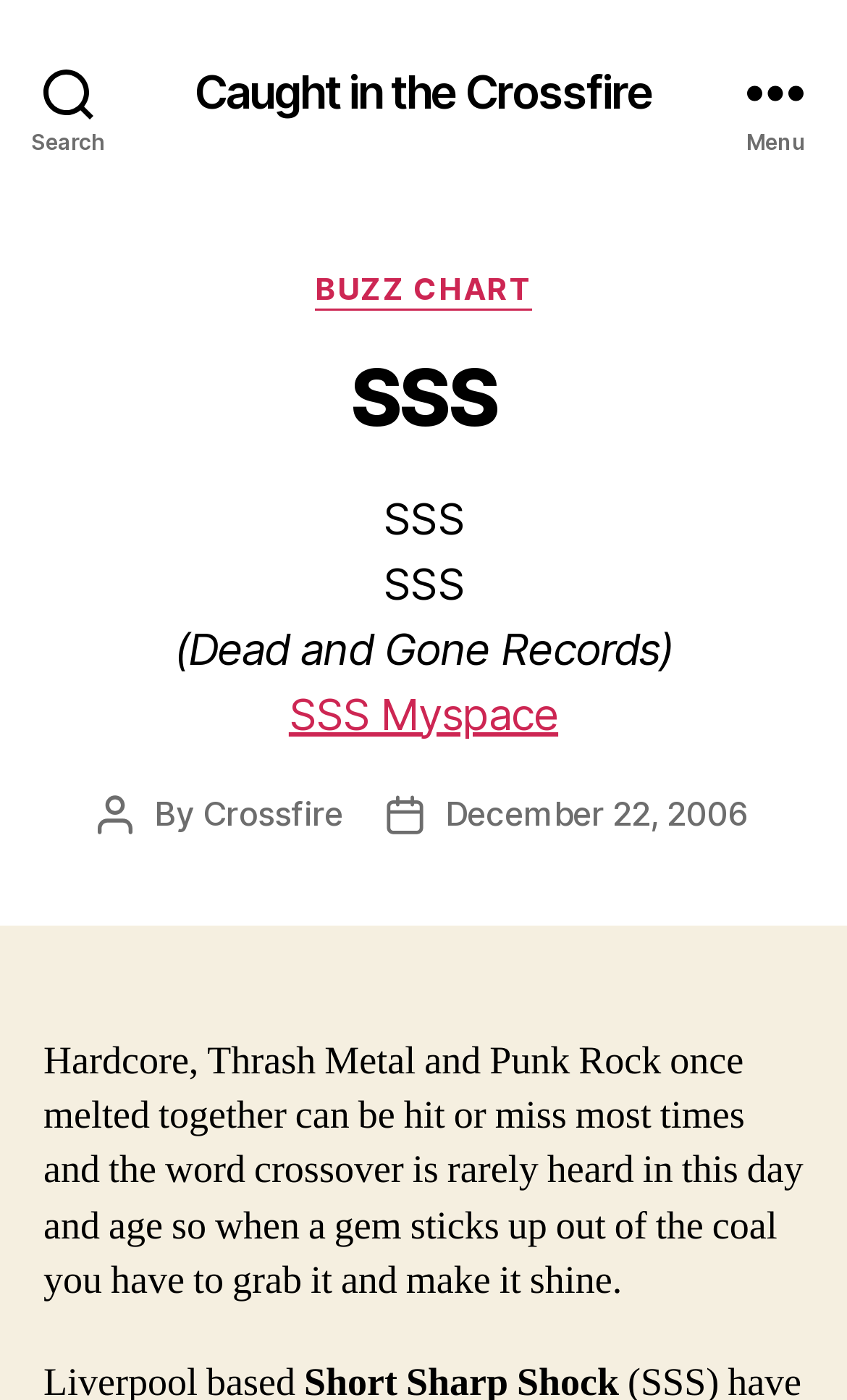What is the genre of music?
Answer the question with a thorough and detailed explanation.

The genre of music can be inferred from the StaticText element 'Hardcore, Thrash Metal and Punk Rock once melted together can be hit or miss most times...' which provides a description of the music style.